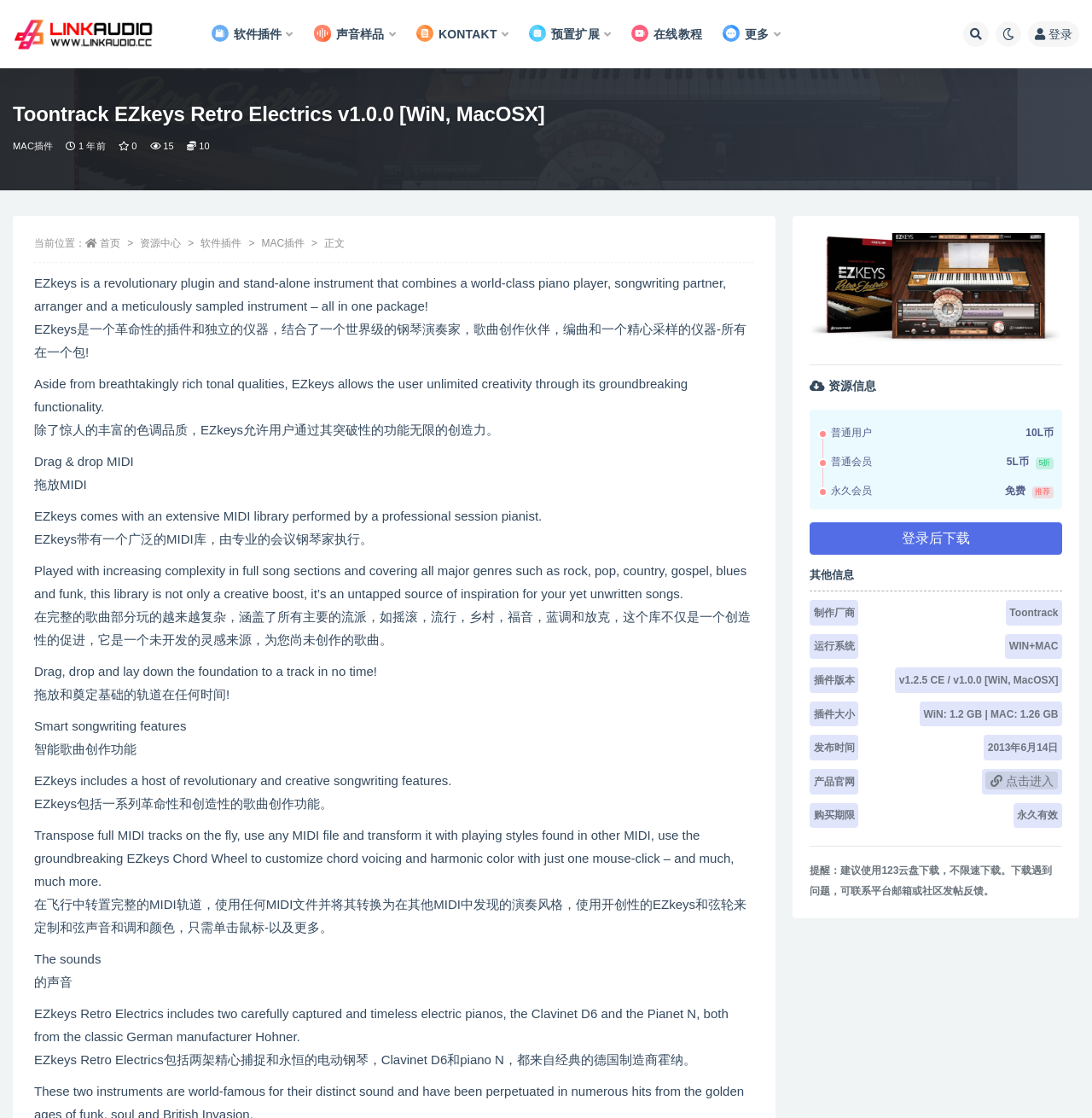Identify the bounding box coordinates for the UI element mentioned here: "登录后下载". Provide the coordinates as four float values between 0 and 1, i.e., [left, top, right, bottom].

[0.742, 0.467, 0.973, 0.496]